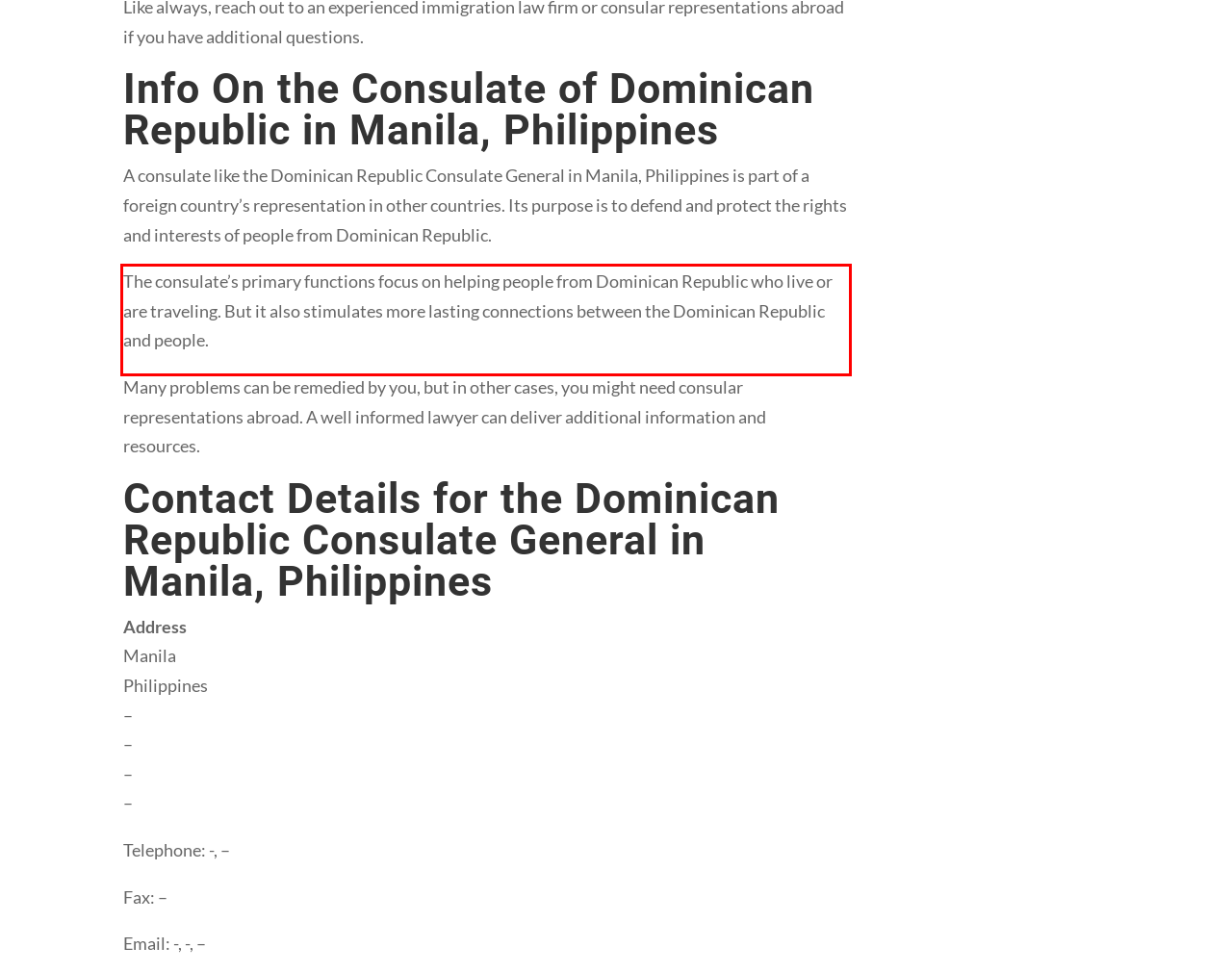Using the webpage screenshot, recognize and capture the text within the red bounding box.

The consulate’s primary functions focus on helping people from Dominican Republic who live or are traveling. But it also stimulates more lasting connections between the Dominican Republic and people.